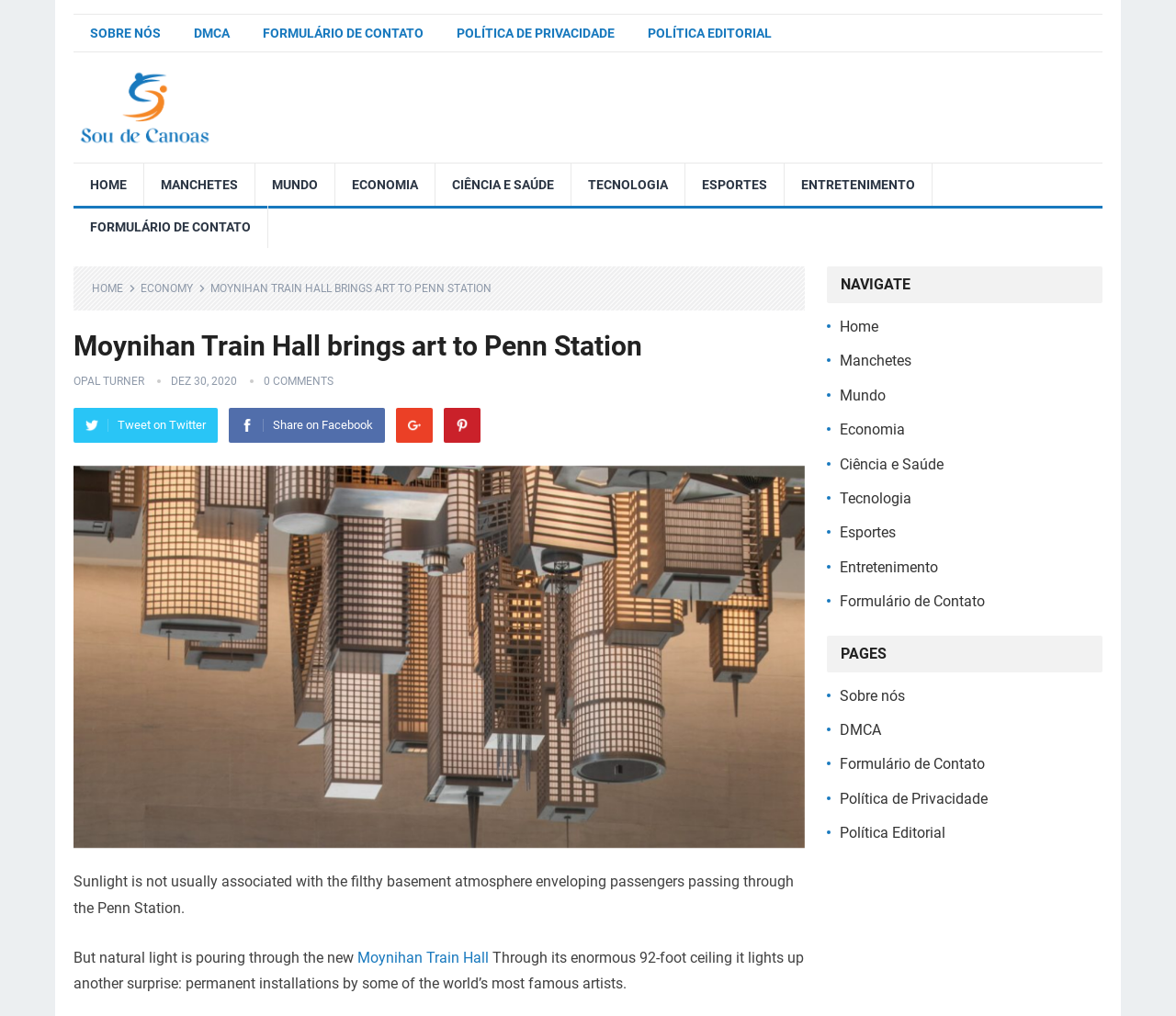Can you identify the bounding box coordinates of the clickable region needed to carry out this instruction: 'Share the article on Twitter'? The coordinates should be four float numbers within the range of 0 to 1, stated as [left, top, right, bottom].

[0.062, 0.401, 0.185, 0.436]